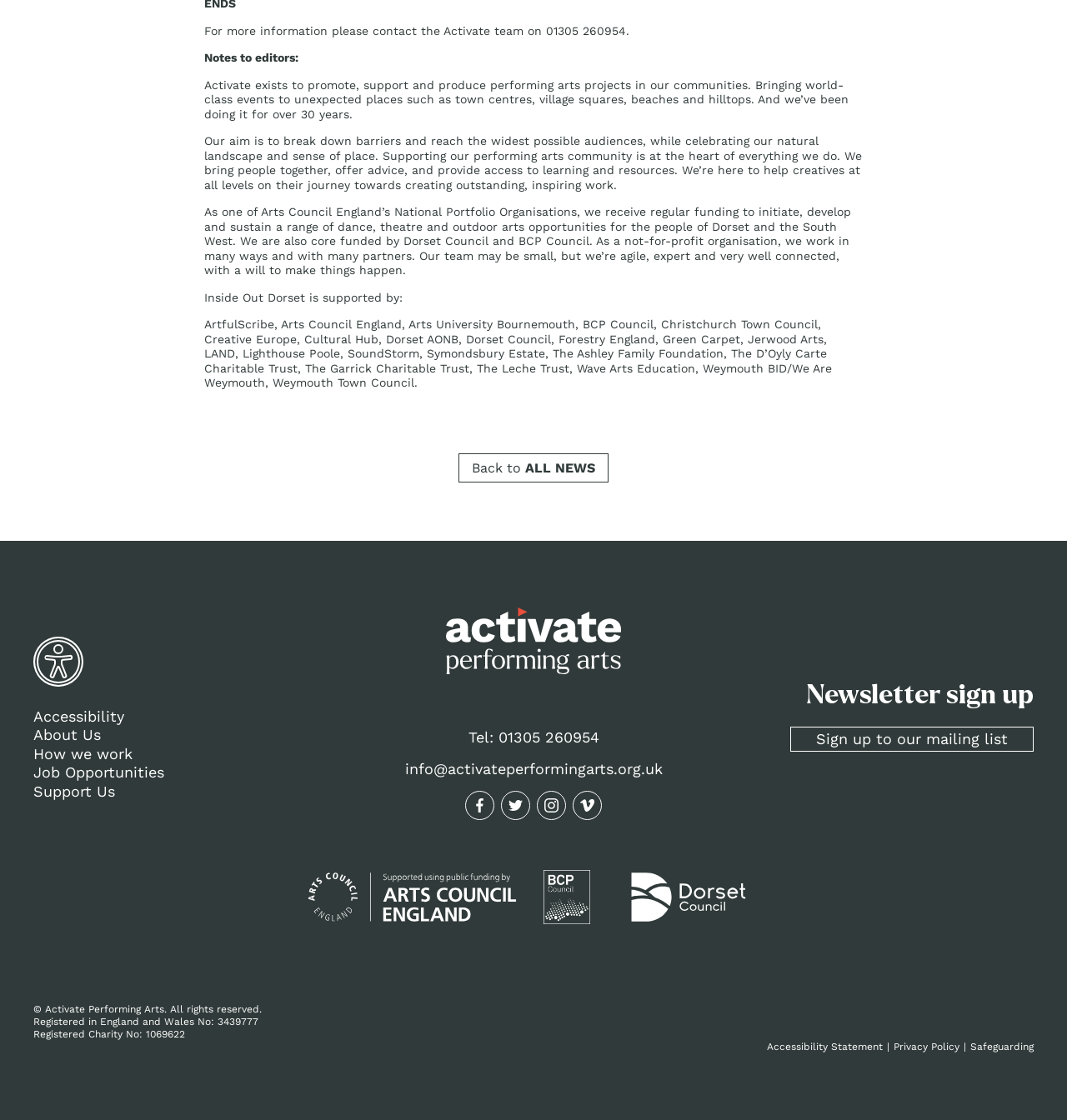Please identify the bounding box coordinates of the area I need to click to accomplish the following instruction: "Sign up to the mailing list".

[0.741, 0.649, 0.969, 0.671]